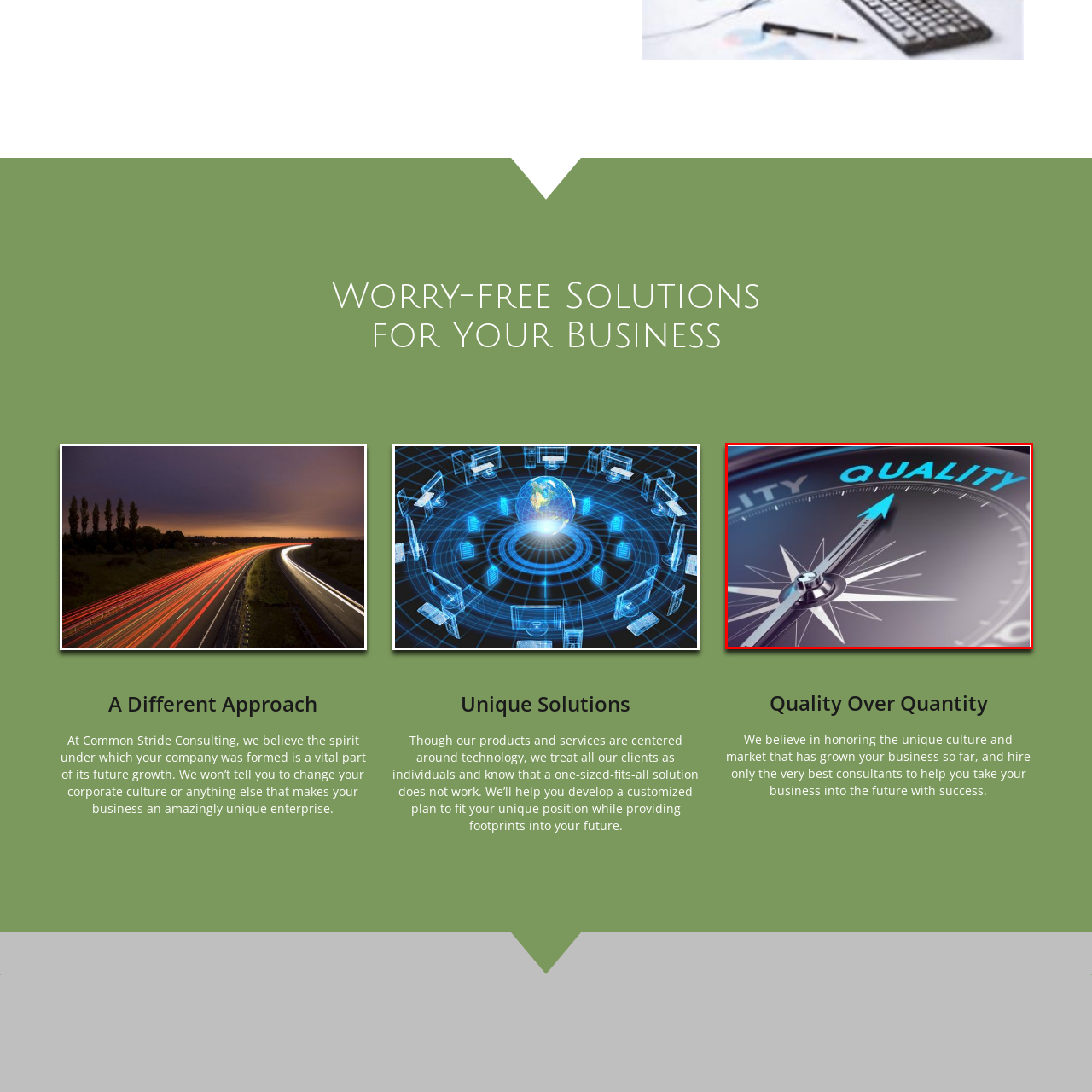Describe extensively the image content marked by the red bounding box.

The image depicts a close-up view of a compass prominently featuring the word "QUALITY" highlighted in blue, suggesting a focus on direction and guidance towards excellence. The compass needle, pointing upward, symbolizes a commitment to high standards and reliability. Surrounding the needle are sharp, stylized markings that represent cardinal directions, enhancing the theme of navigation not just in physical space but also in business practices. This imagery aligns with the overarching message presented in the section titled "Quality Over Quantity," emphasizing the importance of nurturing a unique corporate culture while prioritizing the highest caliber of consulting services for sustainable business success.